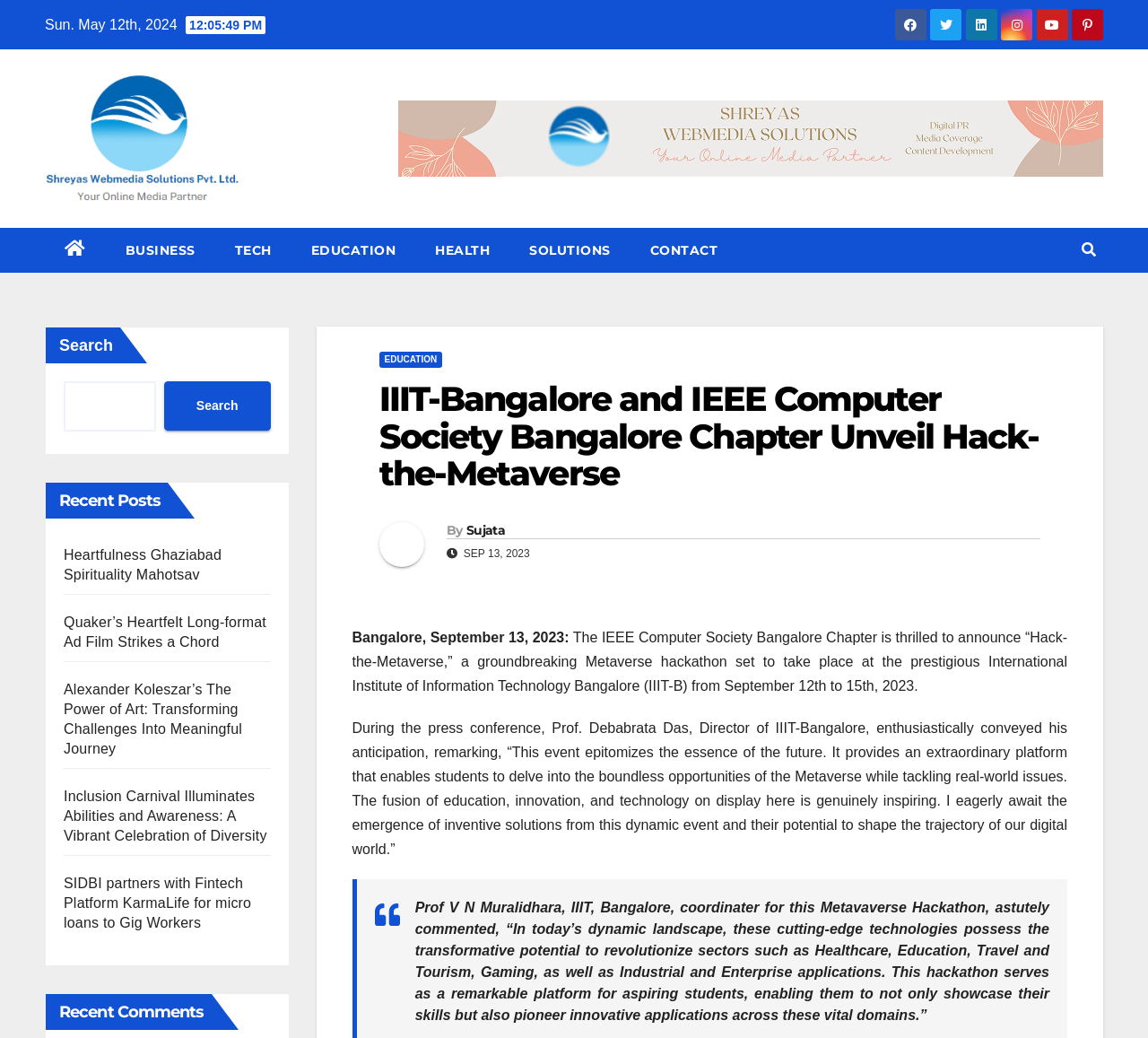What is the theme of the Recent Posts section?
Relying on the image, give a concise answer in one word or a brief phrase.

Various news articles